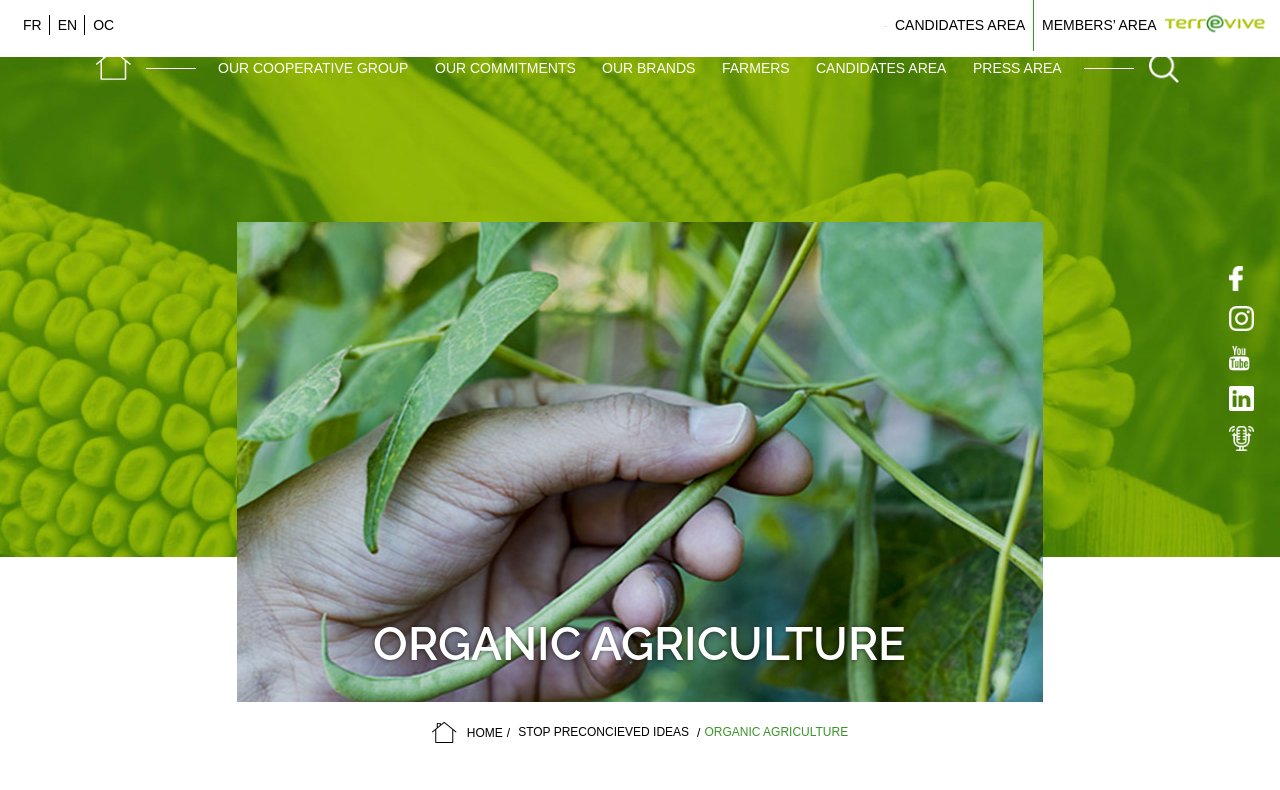Specify the bounding box coordinates for the region that must be clicked to perform the given instruction: "Visit the press area".

[0.76, 0.052, 0.83, 0.12]